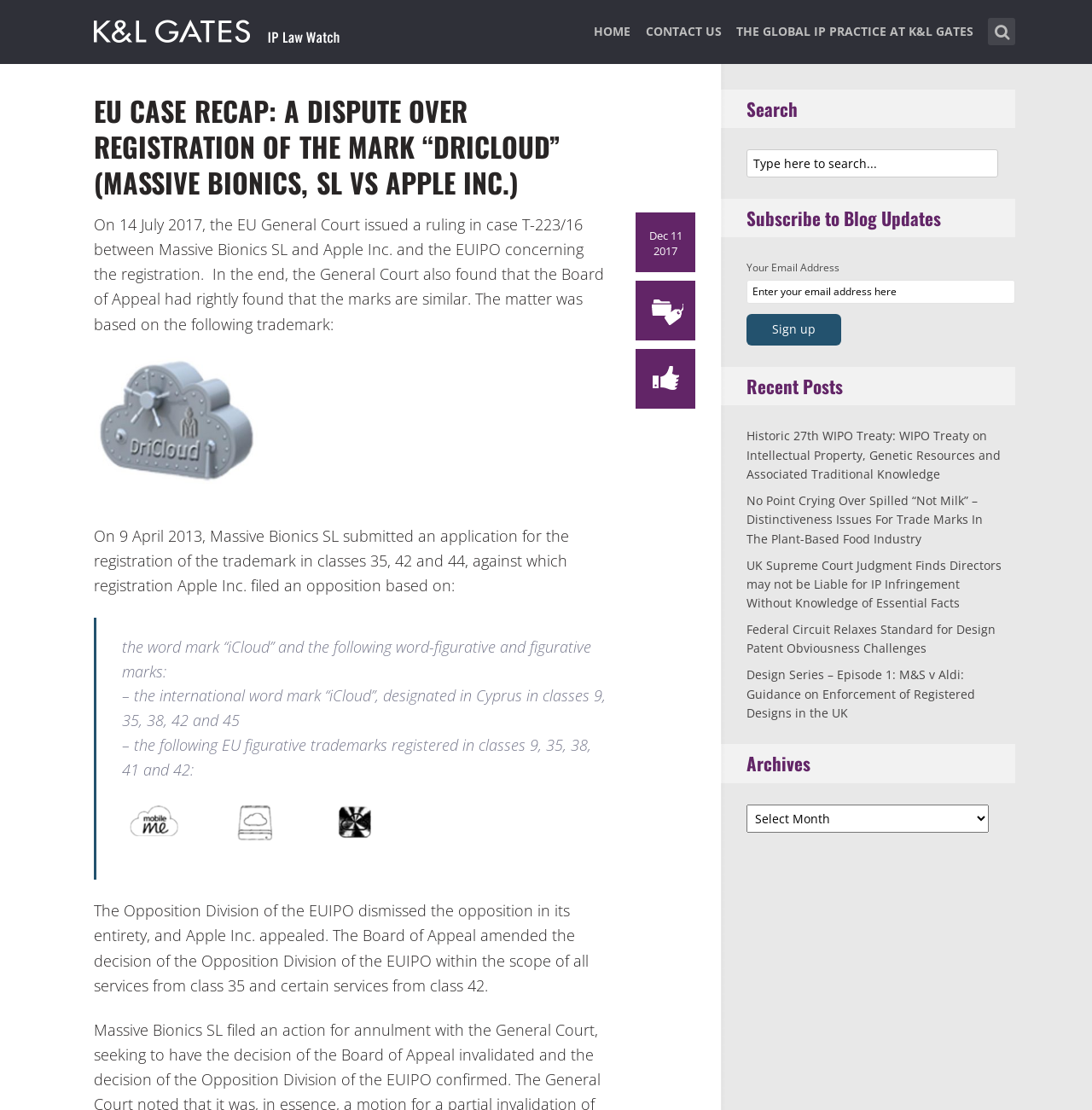Please identify the bounding box coordinates of the clickable area that will allow you to execute the instruction: "Select an archive".

[0.684, 0.725, 0.905, 0.75]